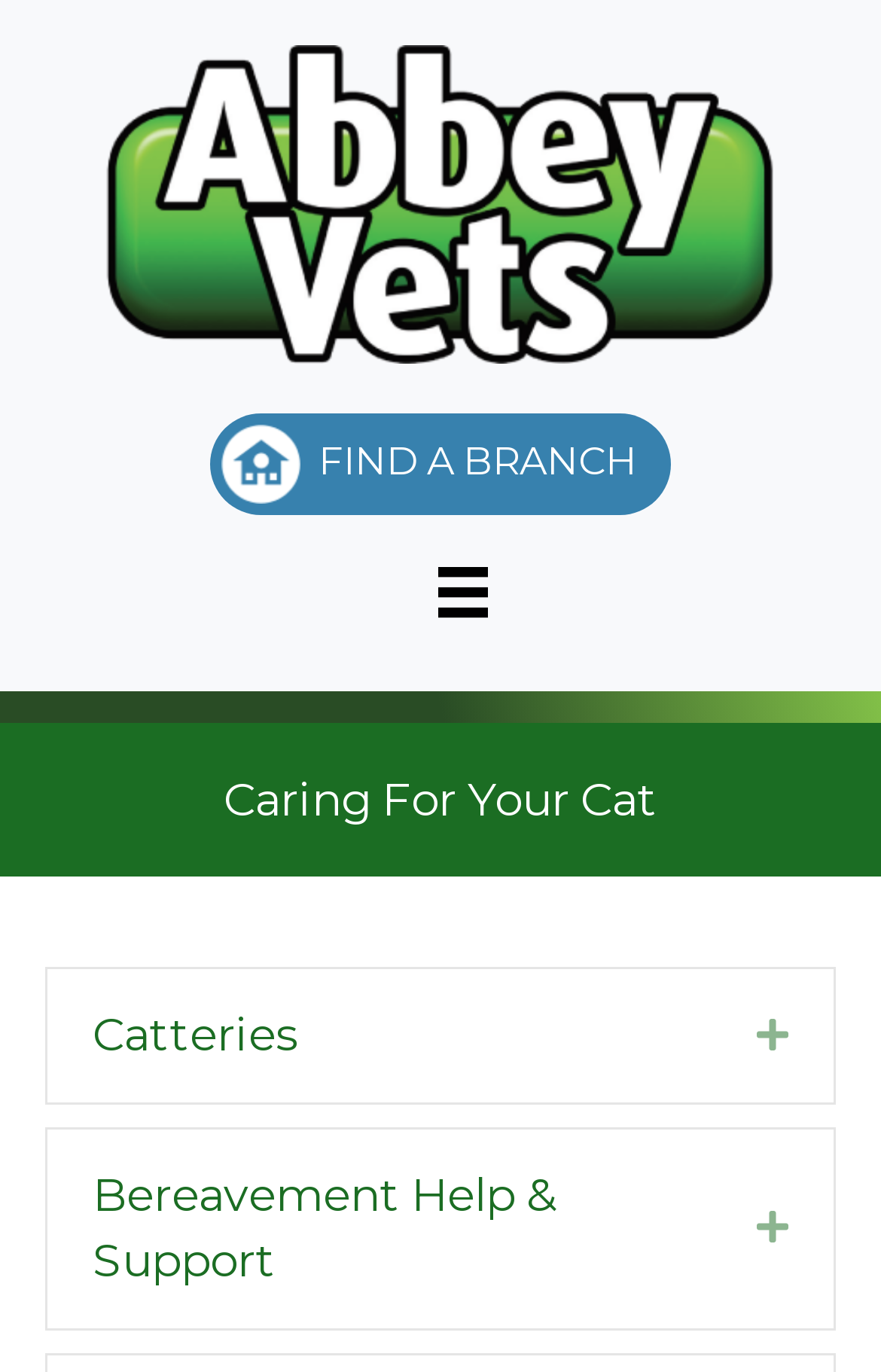What is the purpose of the logo image?
From the screenshot, supply a one-word or short-phrase answer.

Abbey Vets logo